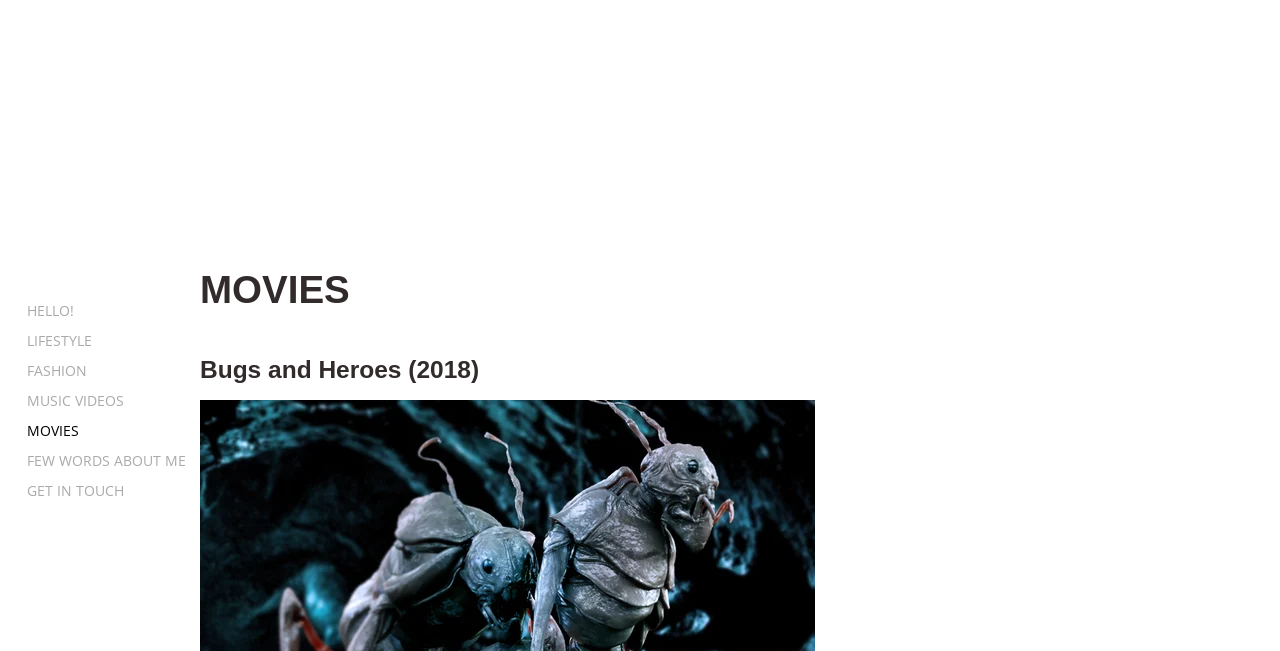How many headings are there on the webpage?
Please look at the screenshot and answer using one word or phrase.

2